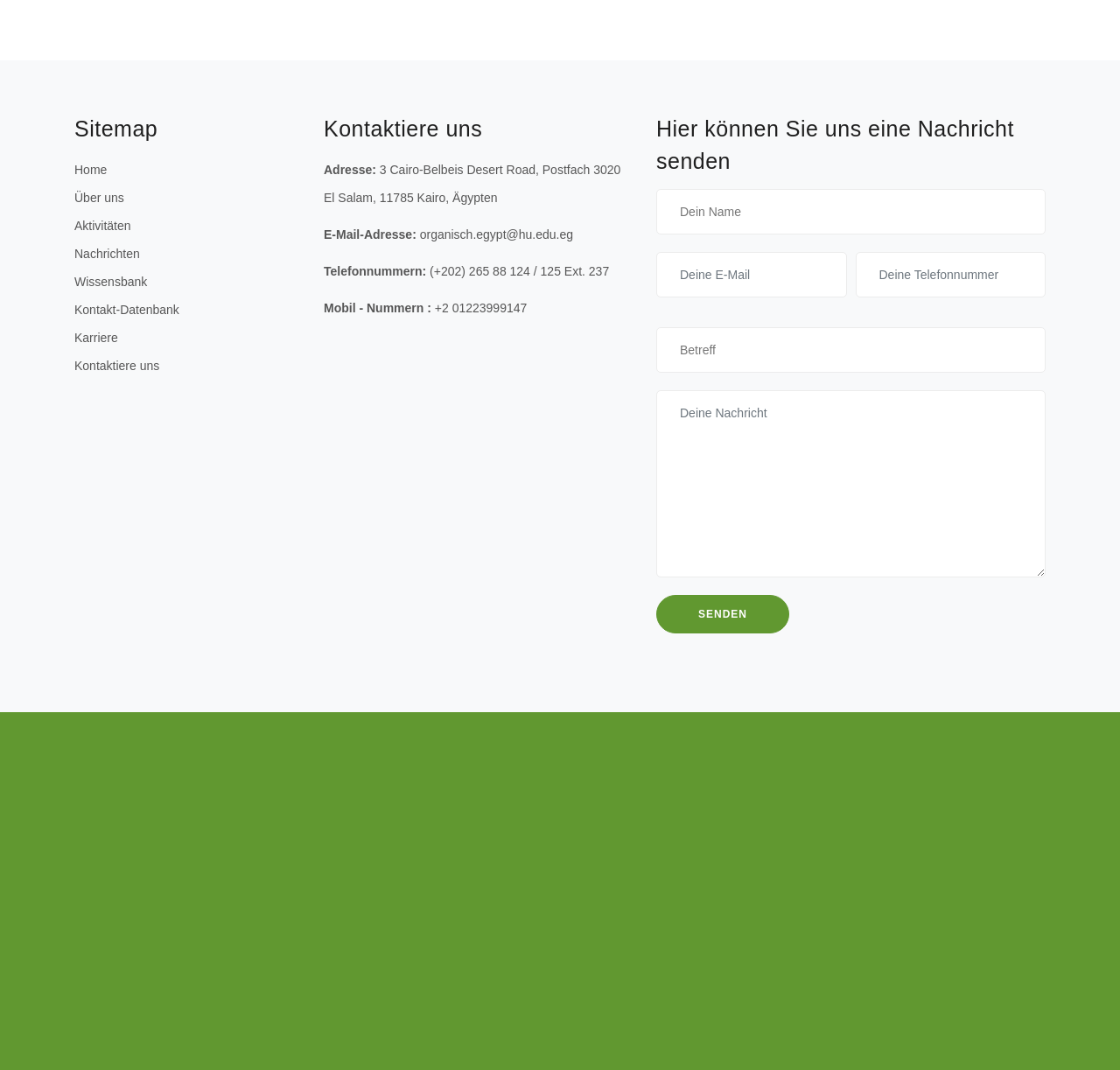What is the address of the organization?
Analyze the image and deliver a detailed answer to the question.

The address of the organization is mentioned in the static text element with the text '3 Cairo-Belbeis Desert Road, Postfach 3020 El Salam, 11785 Kairo, Ägypten' and bounding box coordinates [0.289, 0.152, 0.554, 0.192].